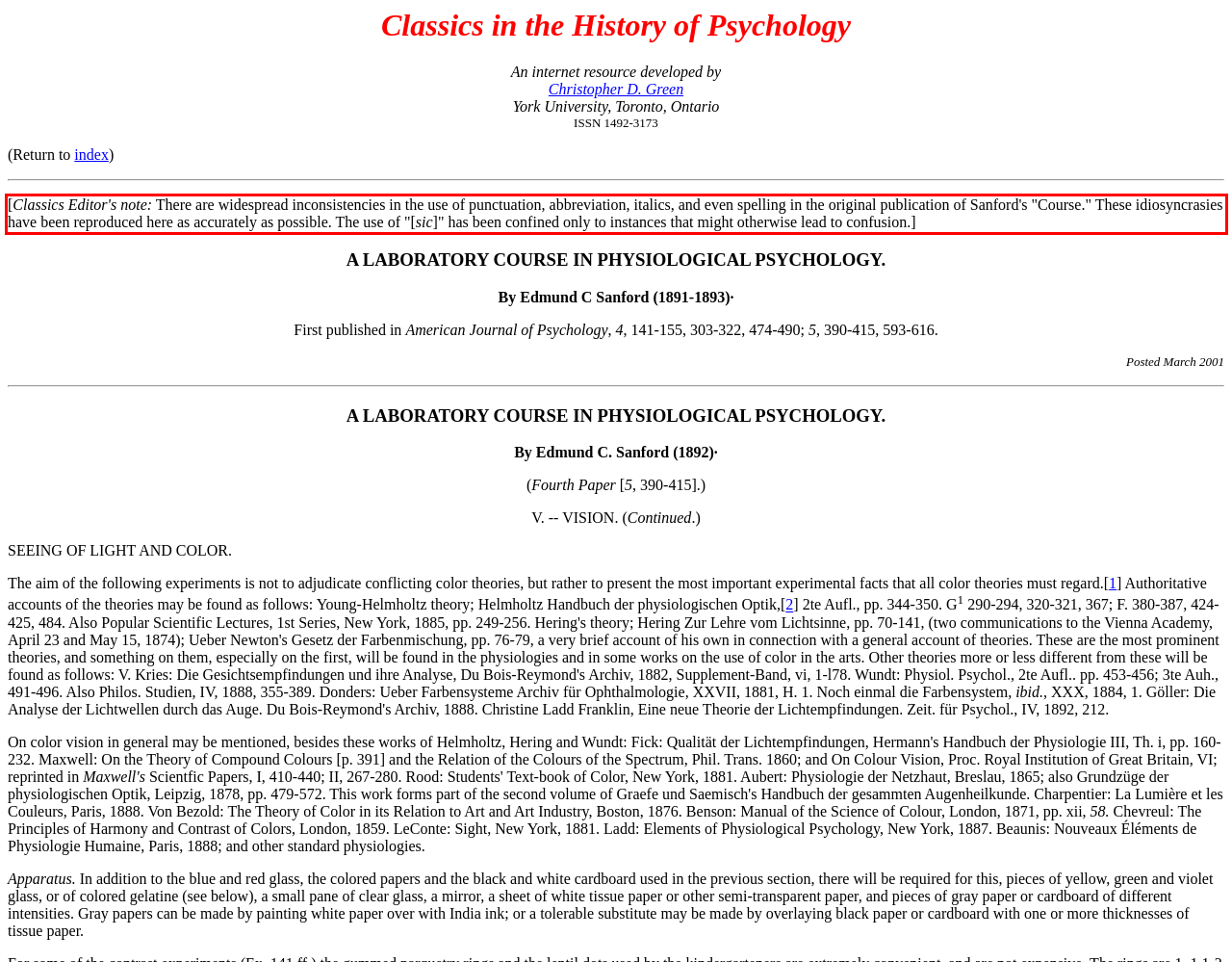Please extract the text content within the red bounding box on the webpage screenshot using OCR.

[Classics Editor's note: There are widespread inconsistencies in the use of punctuation, abbreviation, italics, and even spelling in the original publication of Sanford's "Course." These idiosyncrasies have been reproduced here as accurately as possible. The use of "[sic]" has been confined only to instances that might otherwise lead to confusion.]